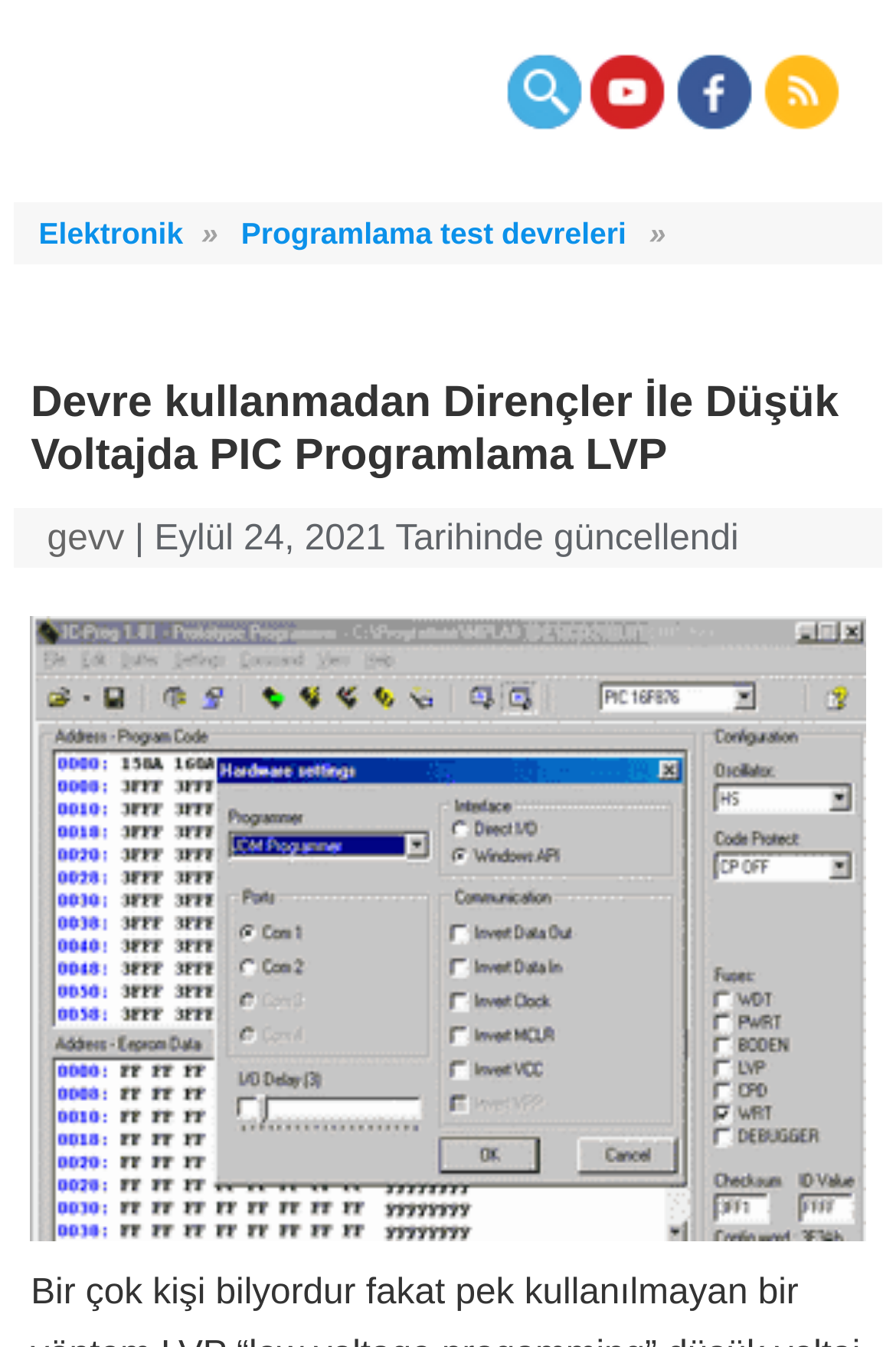Given the element description, predict the bounding box coordinates in the format (top-left x, top-left y, bottom-right x, bottom-right y). Make sure all values are between 0 and 1. Here is the element description: Programlama test devreleri

[0.269, 0.16, 0.699, 0.186]